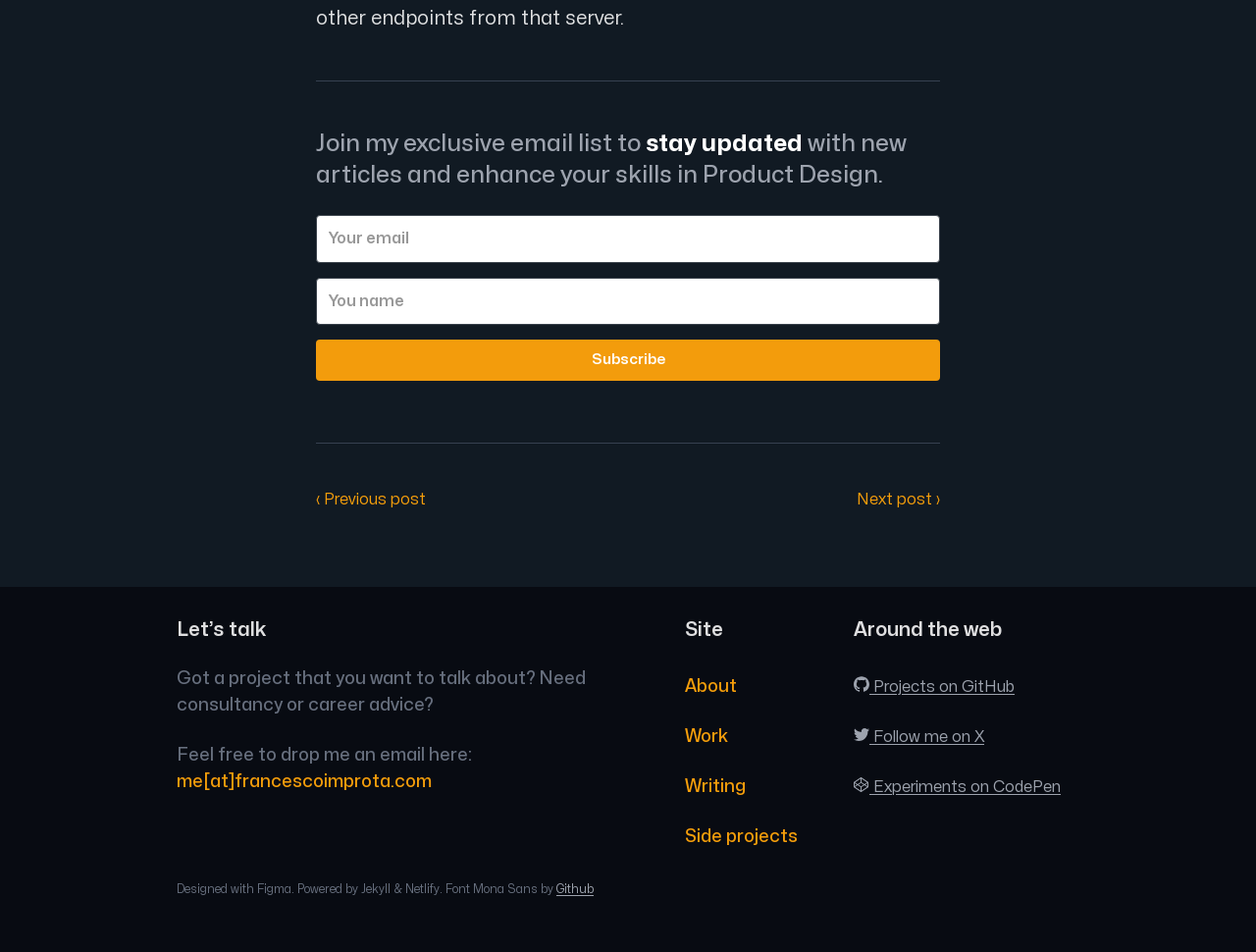Based on the element description, predict the bounding box coordinates (top-left x, top-left y, bottom-right x, bottom-right y) for the UI element in the screenshot: github Projects on GitHub

[0.68, 0.713, 0.808, 0.73]